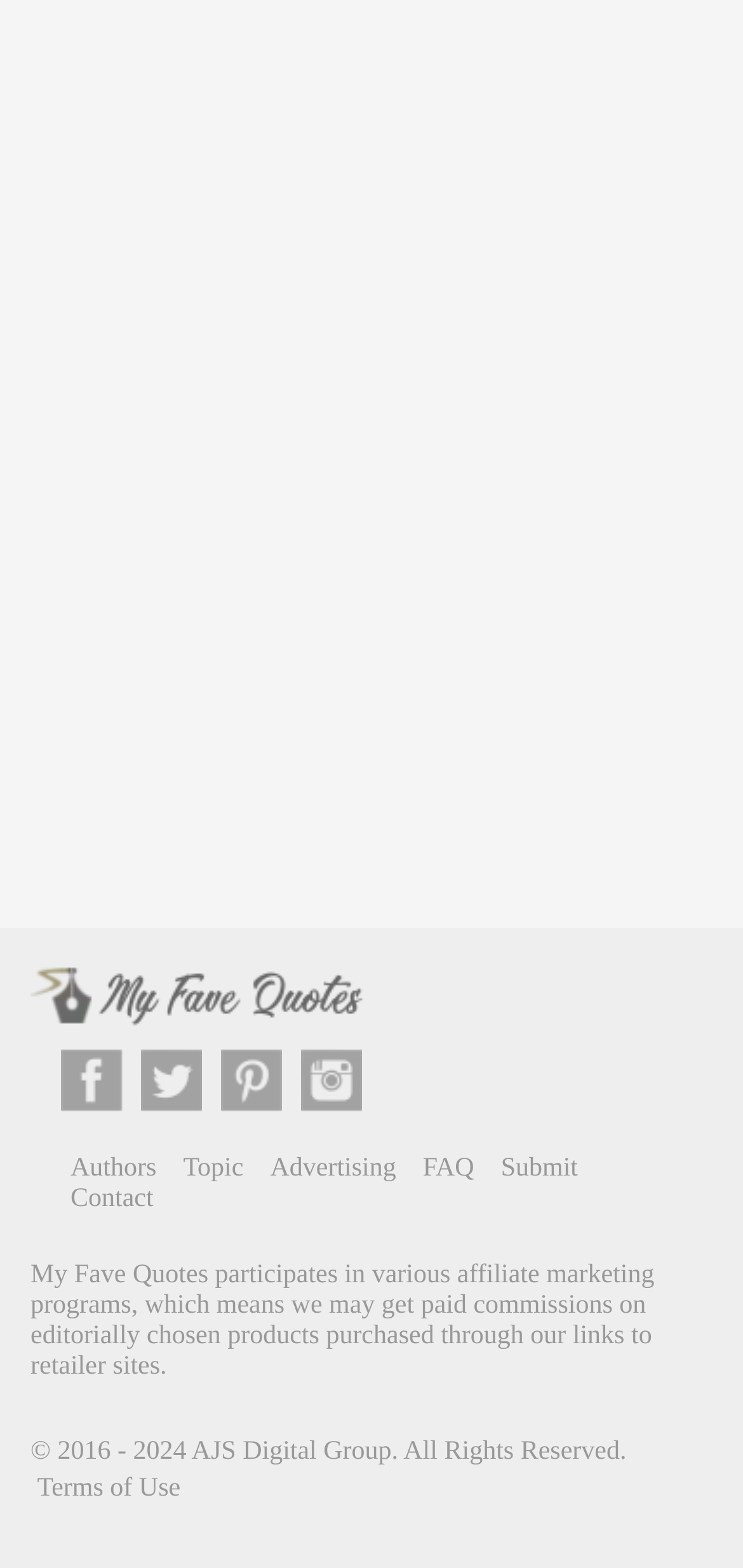What type of marketing programs does the website participate in?
Using the visual information, respond with a single word or phrase.

affiliate marketing